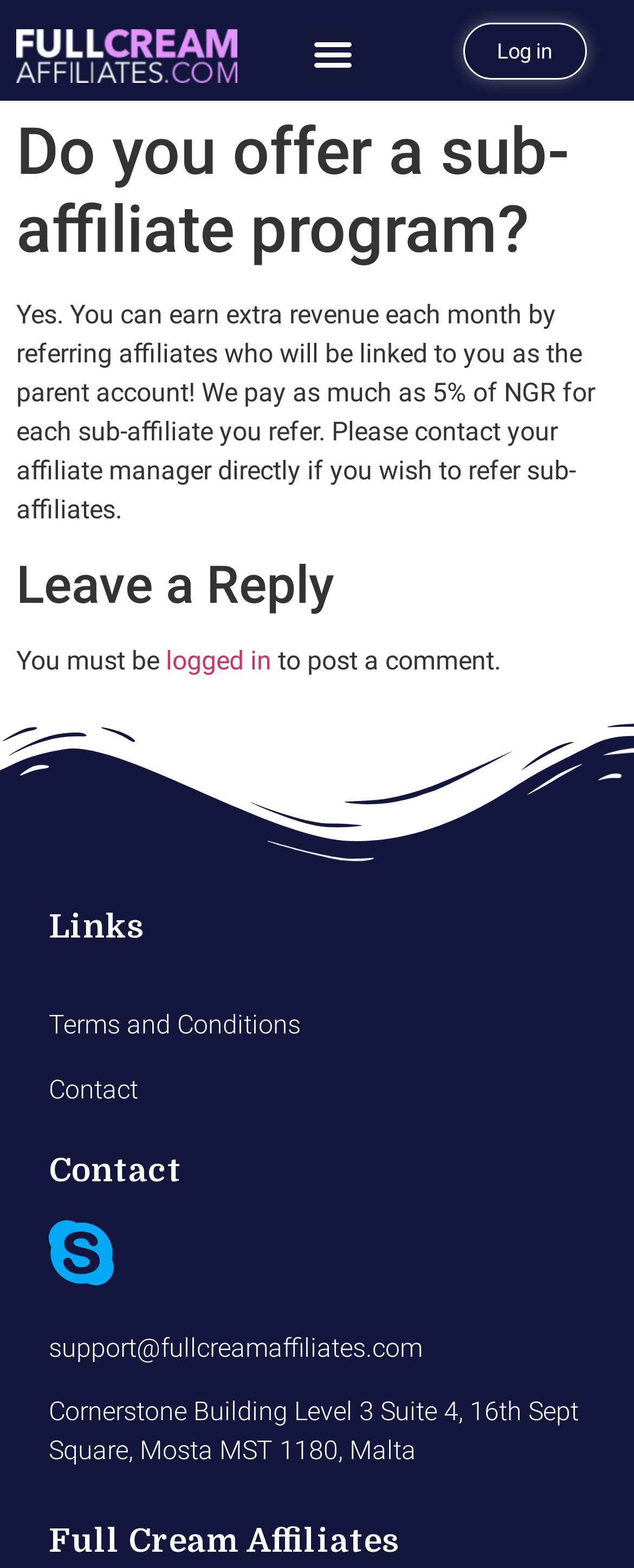Based on the element description, predict the bounding box coordinates (top-left x, top-left y, bottom-right x, bottom-right y) for the UI element in the screenshot: logged in

[0.262, 0.411, 0.428, 0.431]